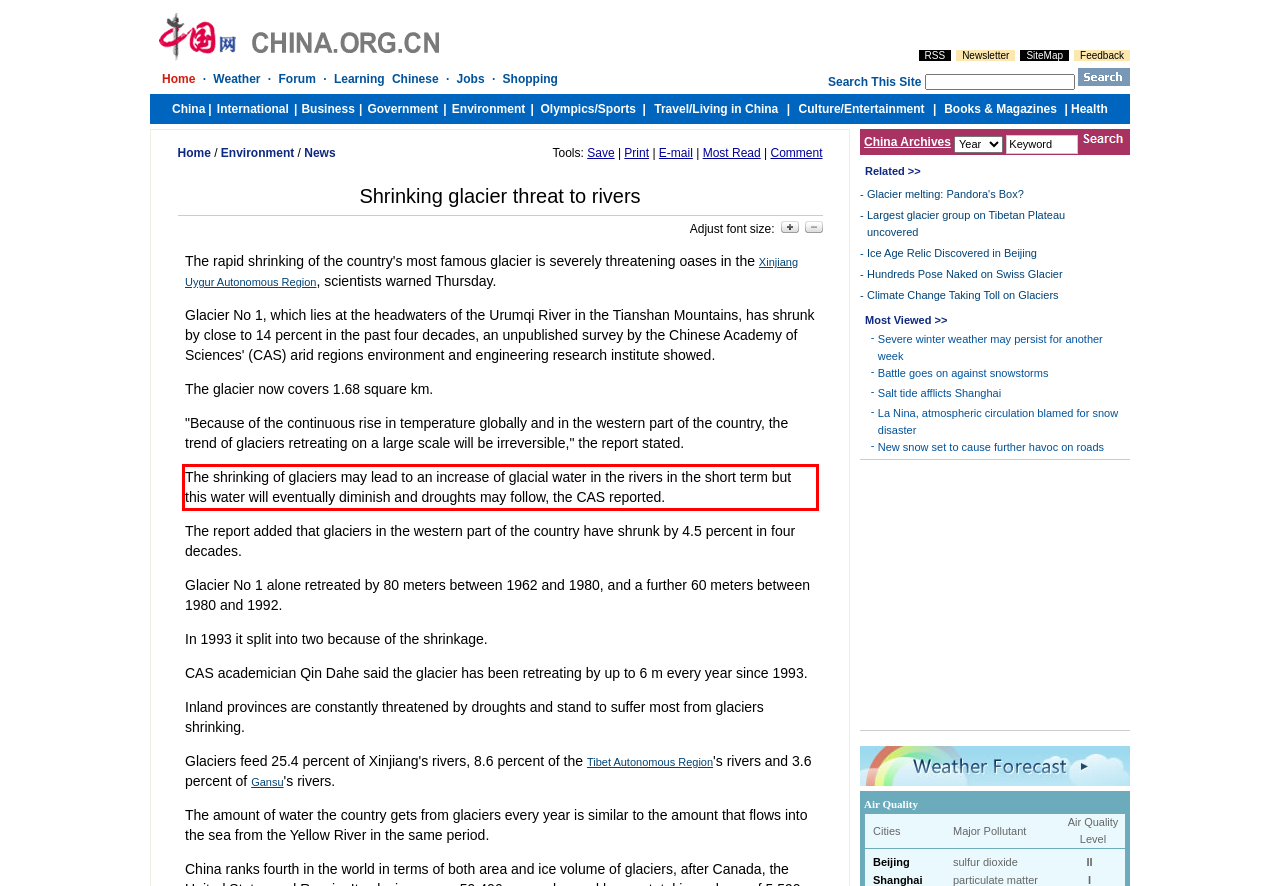You are presented with a screenshot containing a red rectangle. Extract the text found inside this red bounding box.

The shrinking of glaciers may lead to an increase of glacial water in the rivers in the short term but this water will eventually diminish and droughts may follow, the CAS reported.